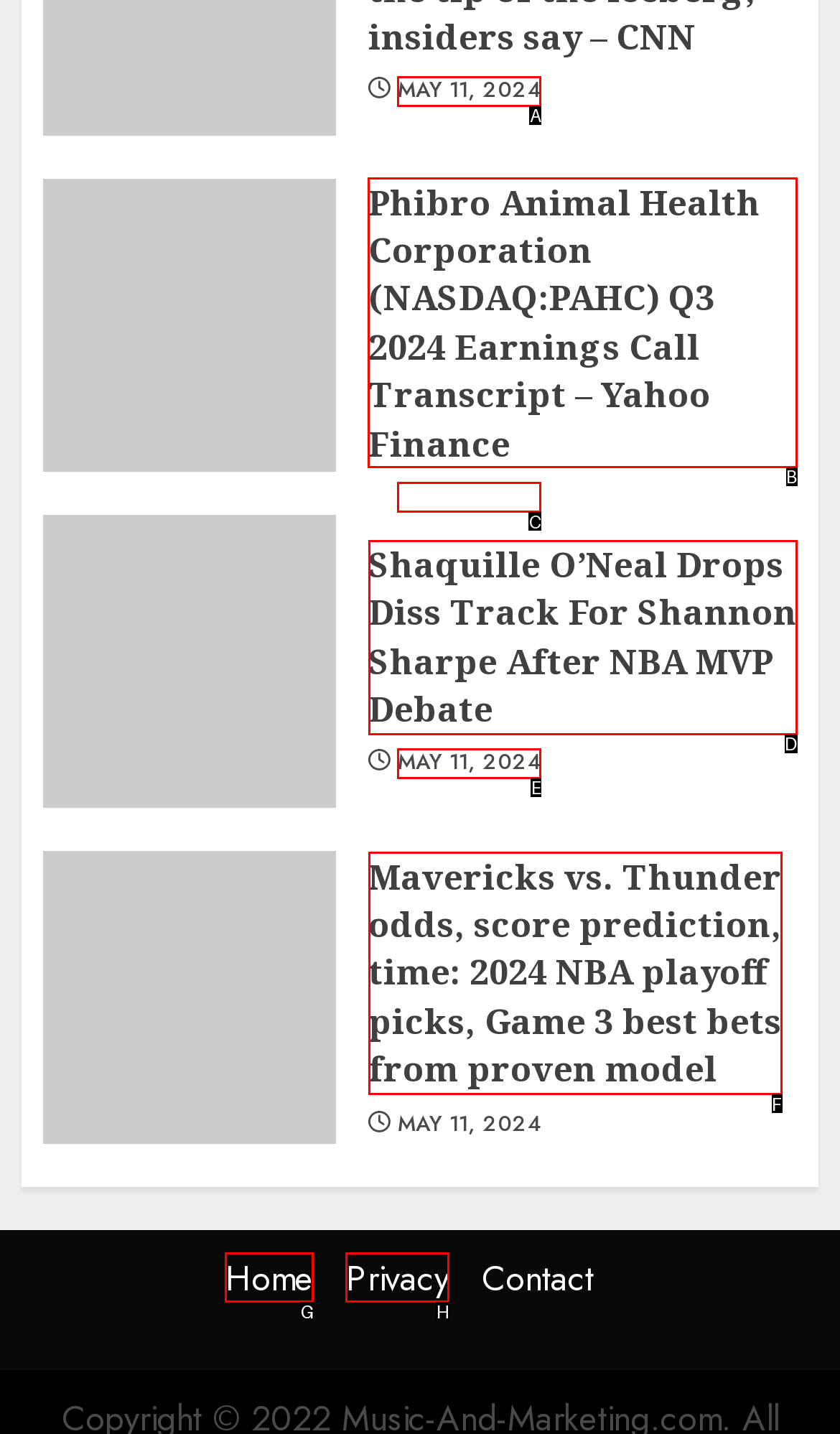For the task: View Phibro Animal Health Corporation earnings call transcript, specify the letter of the option that should be clicked. Answer with the letter only.

B